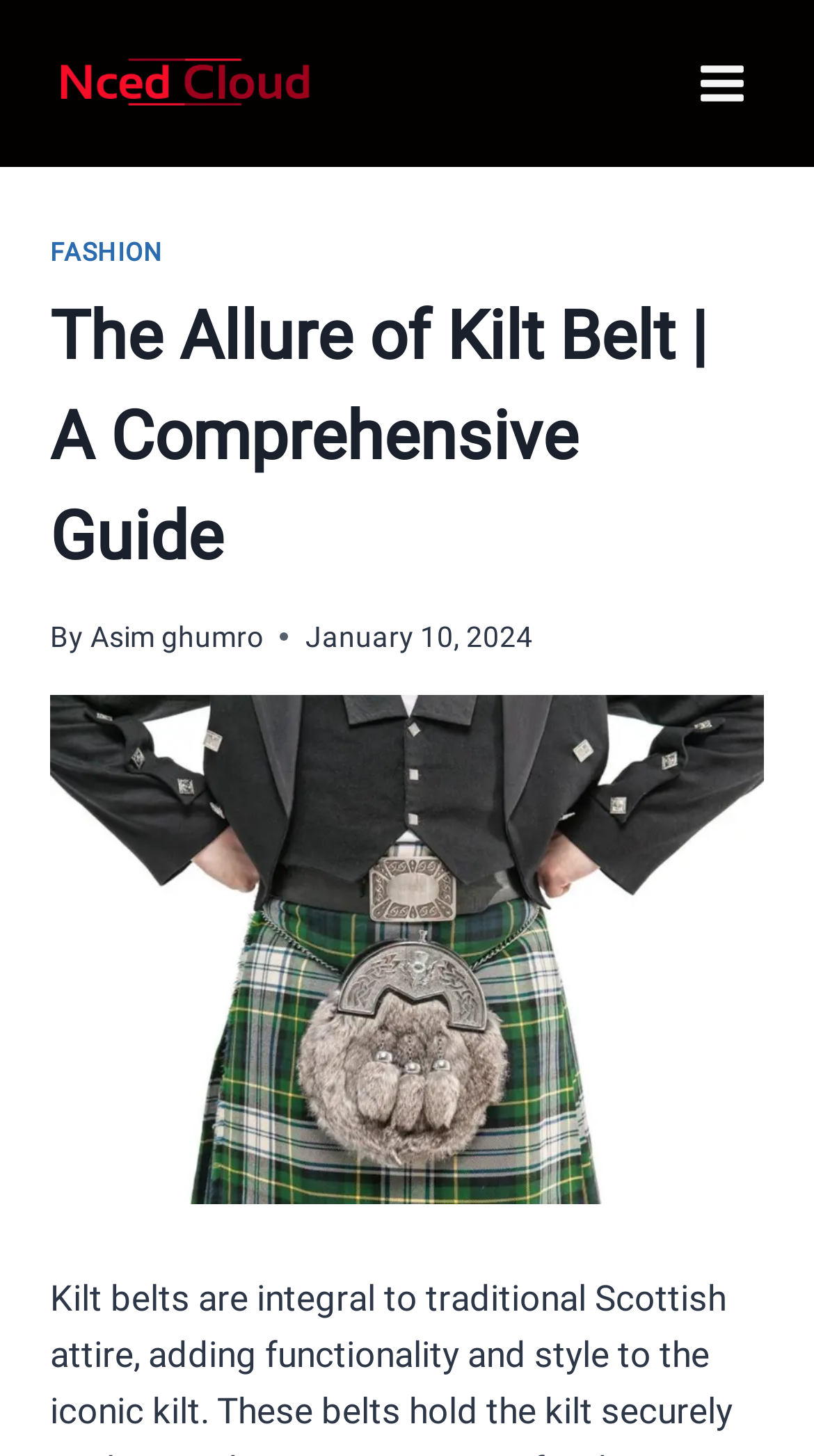Using the description "Fashion", predict the bounding box of the relevant HTML element.

[0.062, 0.163, 0.2, 0.183]